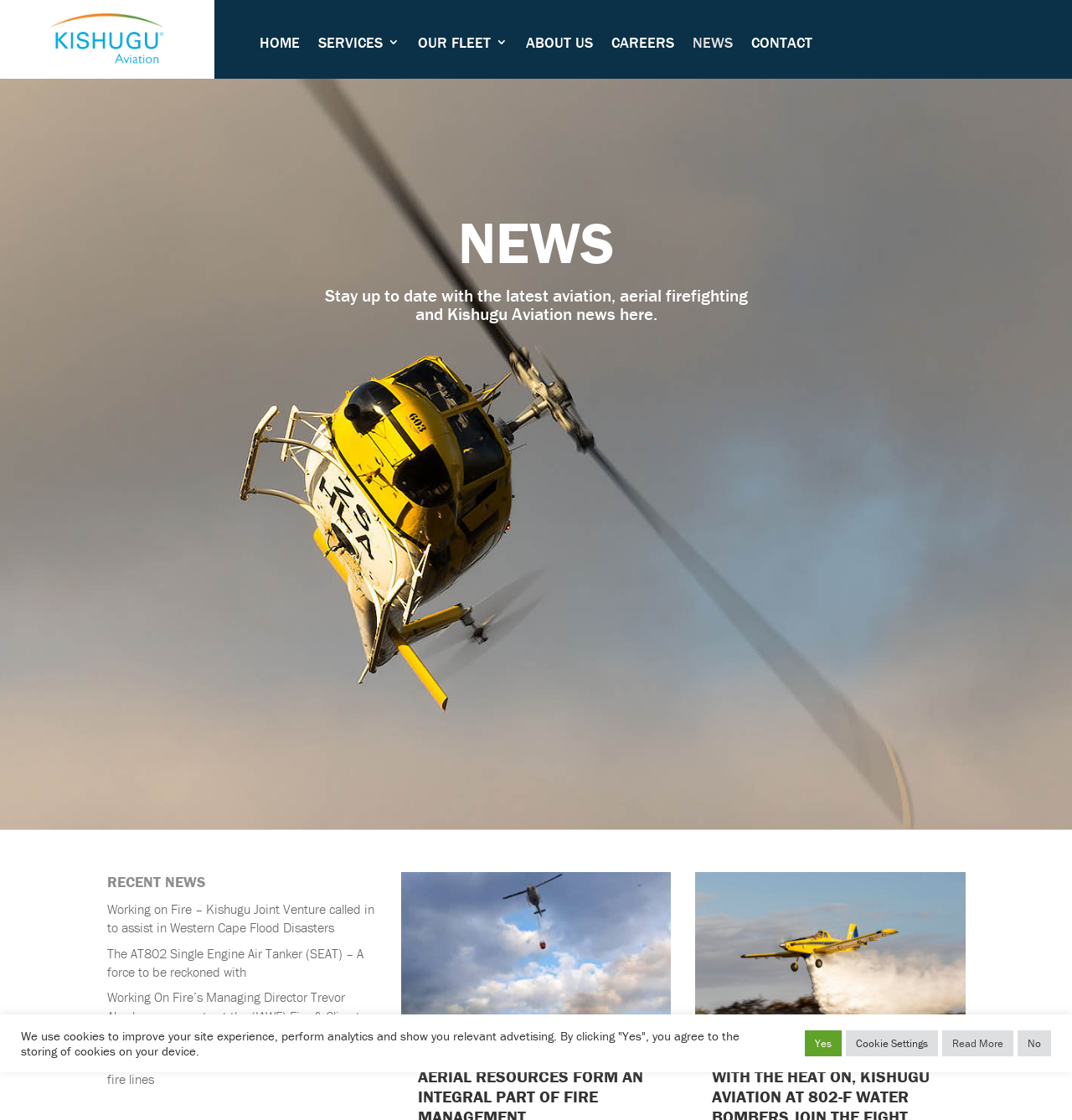Give a concise answer using only one word or phrase for this question:
What is the main category of news on this webpage?

Aviation